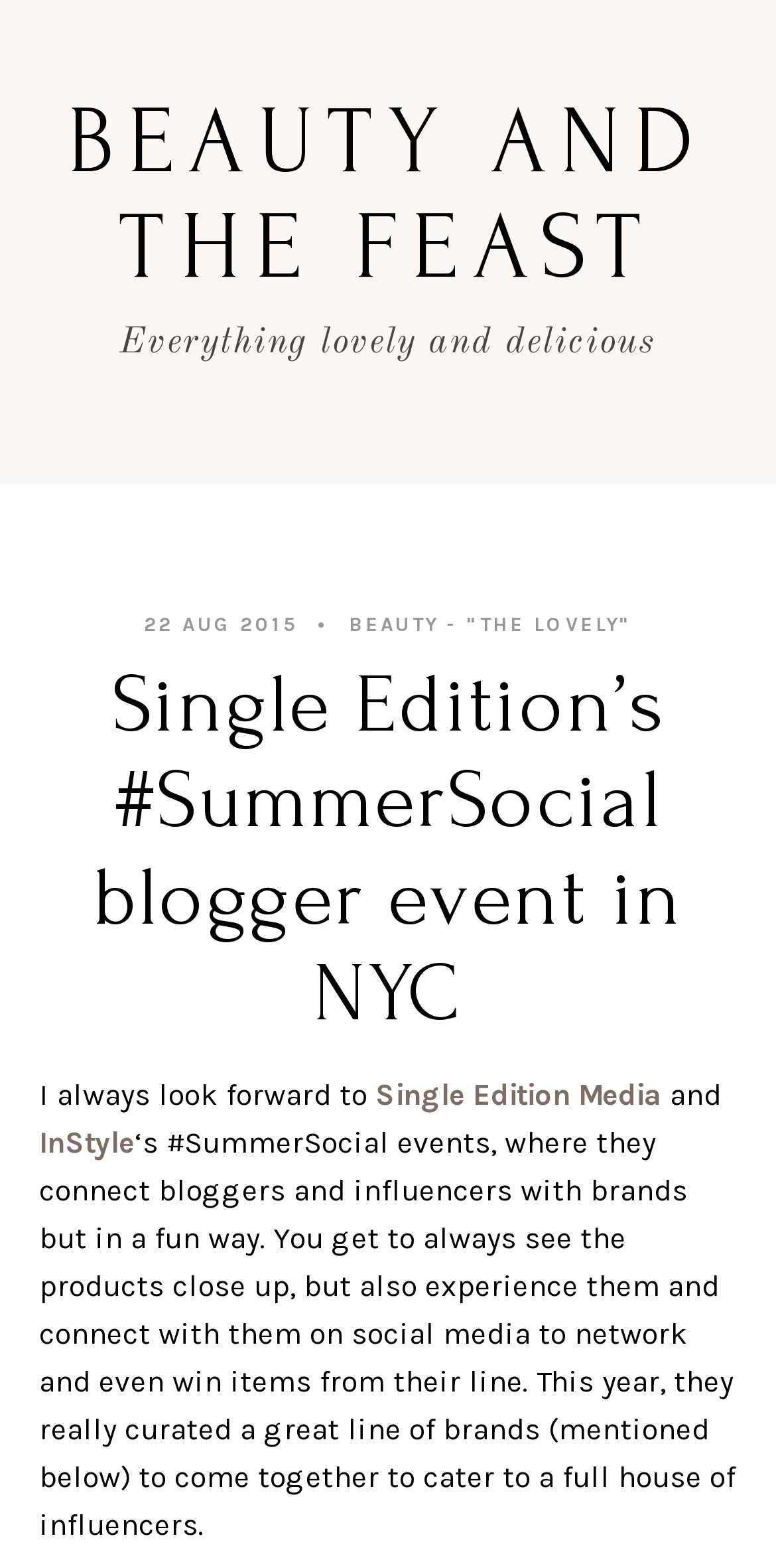Identify and provide the title of the webpage.

Single Edition’s #SummerSocial blogger event in NYC